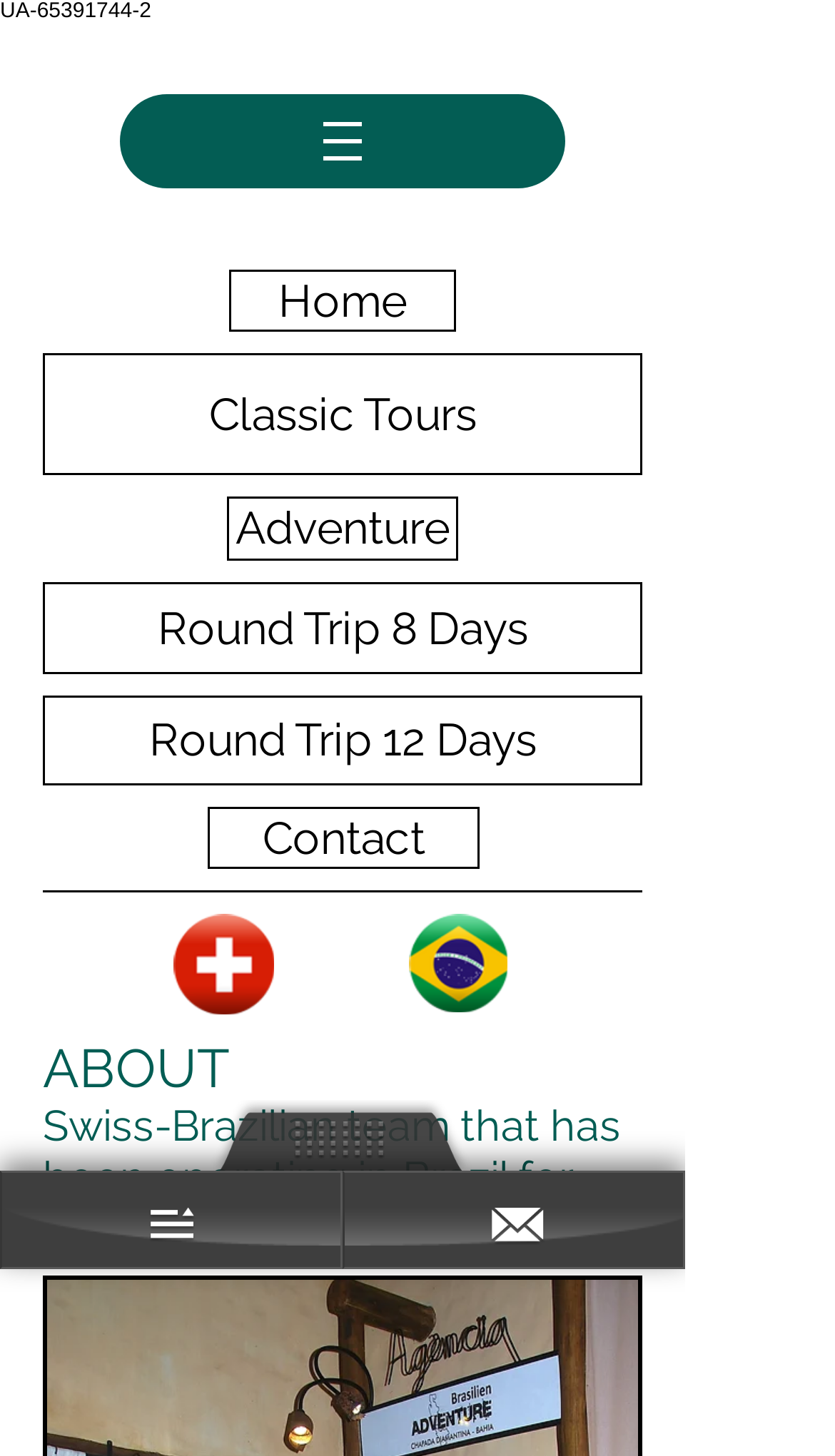How many links are in the navigation menu?
Please provide a comprehensive answer based on the visual information in the image.

I counted the number of links under the navigation menu, which includes 'Home', 'Classic Tours', 'Adventure', 'Round Trip 8 Days', 'Round Trip 12 Days', and 'Contact'.